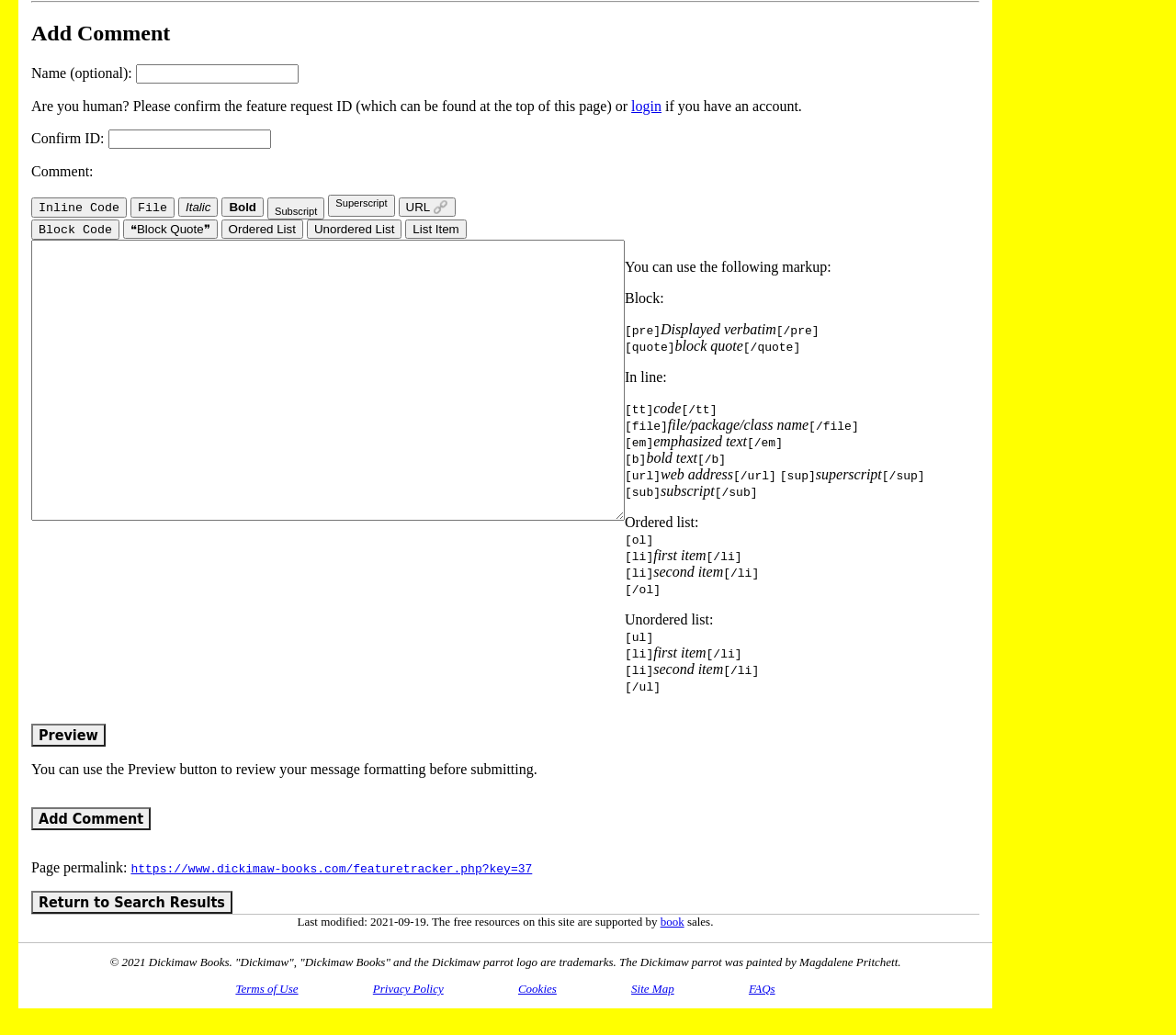Identify the bounding box coordinates for the element that needs to be clicked to fulfill this instruction: "Click the preview button". Provide the coordinates in the format of four float numbers between 0 and 1: [left, top, right, bottom].

[0.027, 0.699, 0.09, 0.721]